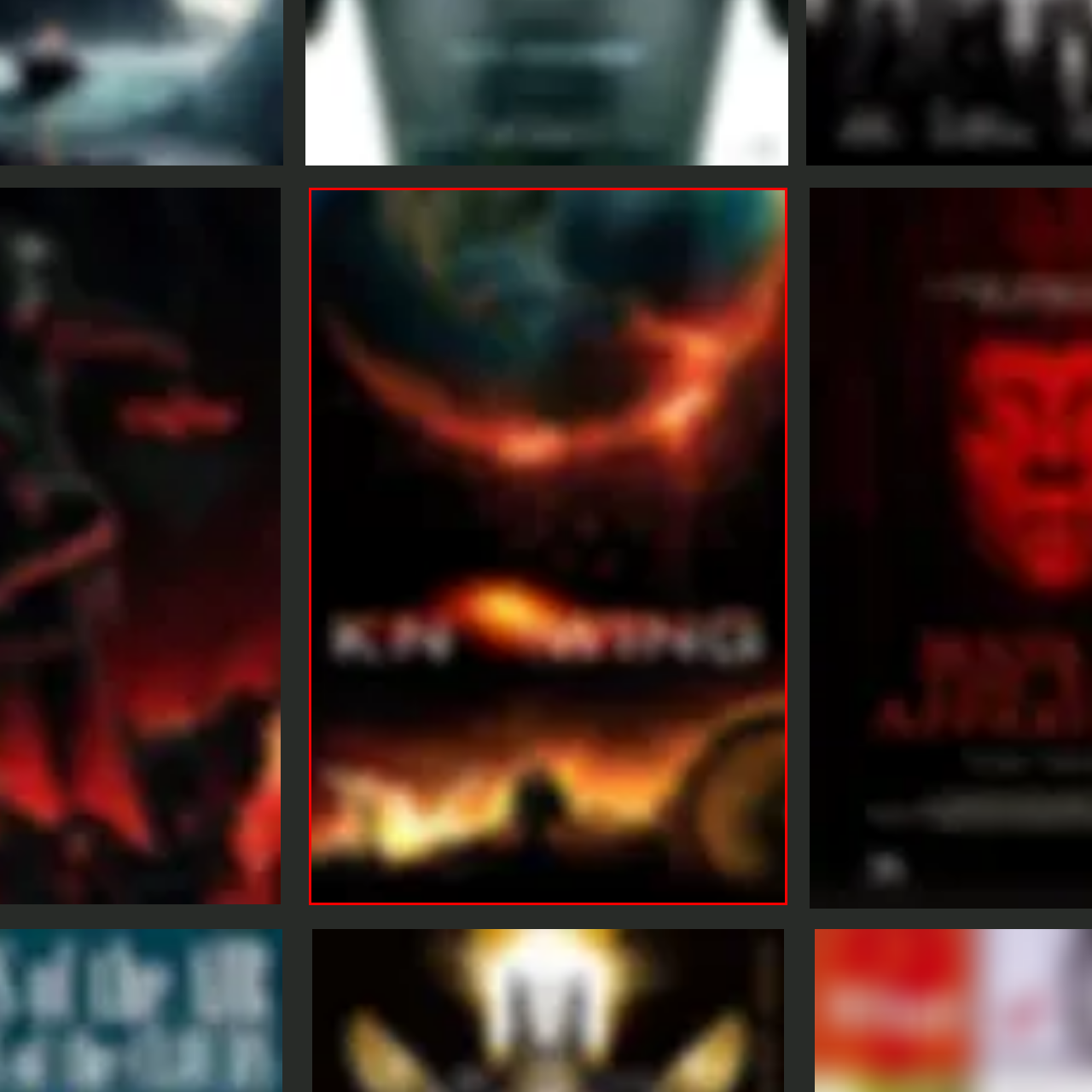Observe the content inside the red rectangle, Where is the earth visible in the poster? 
Give your answer in just one word or phrase.

upper left